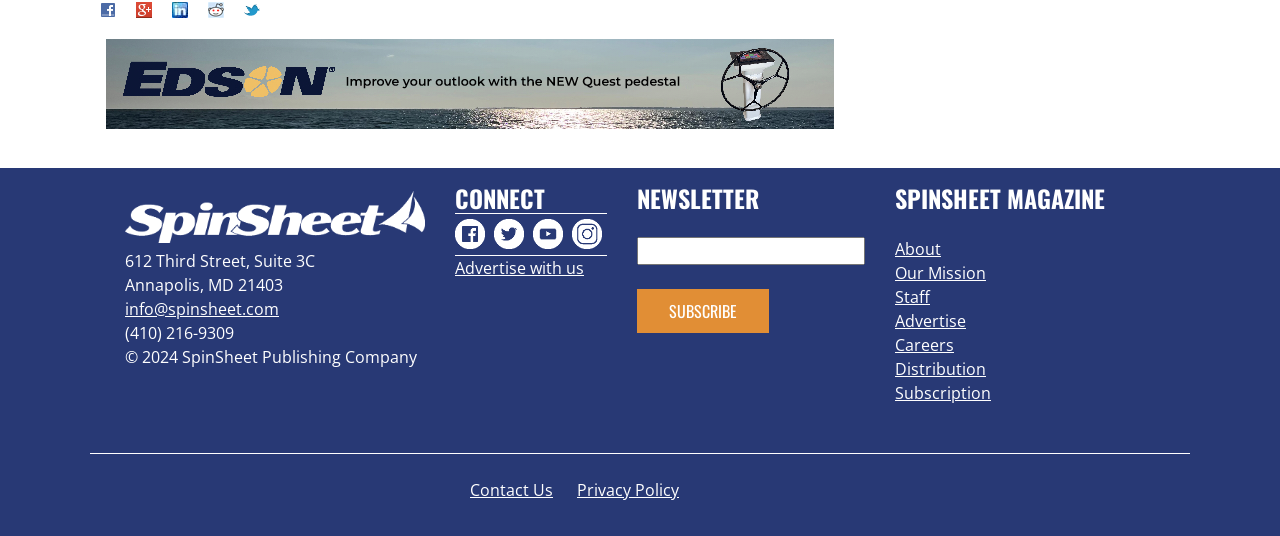Please identify the bounding box coordinates of the element's region that I should click in order to complete the following instruction: "Contact Us". The bounding box coordinates consist of four float numbers between 0 and 1, i.e., [left, top, right, bottom].

[0.367, 0.894, 0.432, 0.935]